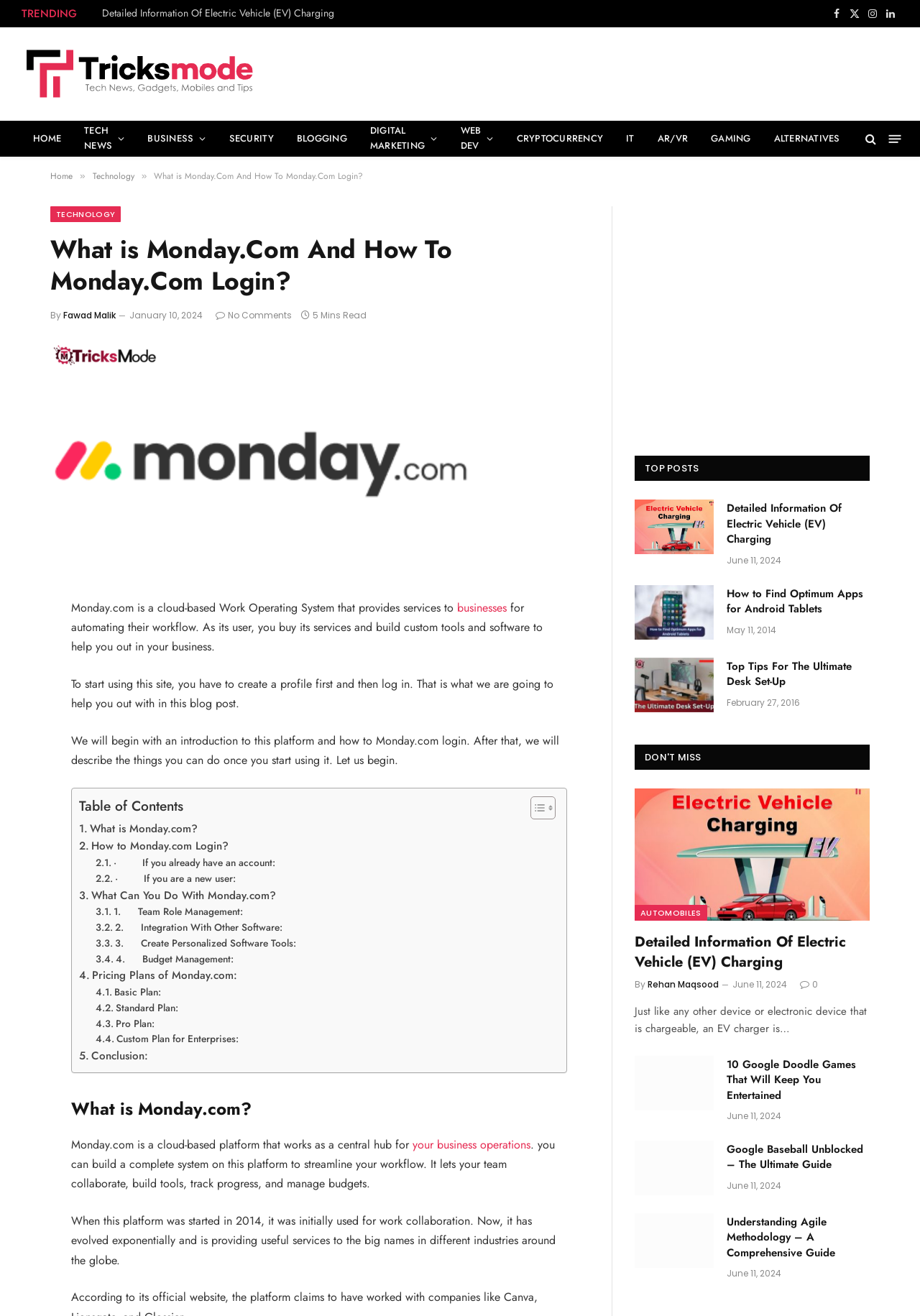Please mark the clickable region by giving the bounding box coordinates needed to complete this instruction: "Click on the 'What is Monday.com?' link".

[0.086, 0.623, 0.215, 0.637]